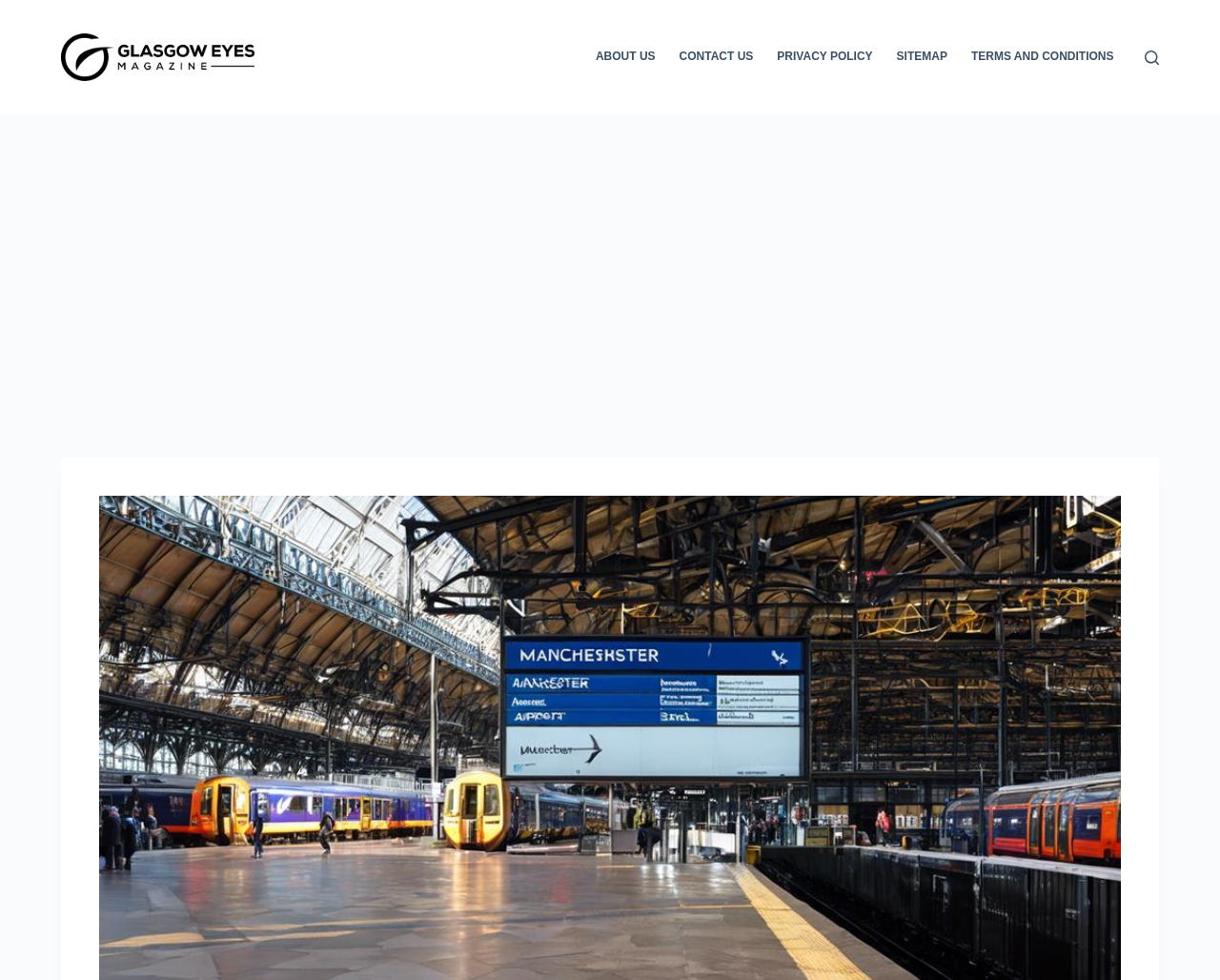How many menu items are in the header?
With the help of the image, please provide a detailed response to the question.

The header menu is located at the top of the webpage and contains 5 menu items: 'ABOUT US', 'CONTACT US', 'PRIVACY POLICY', 'SITEMAP', and 'TERMS AND CONDITIONS'.